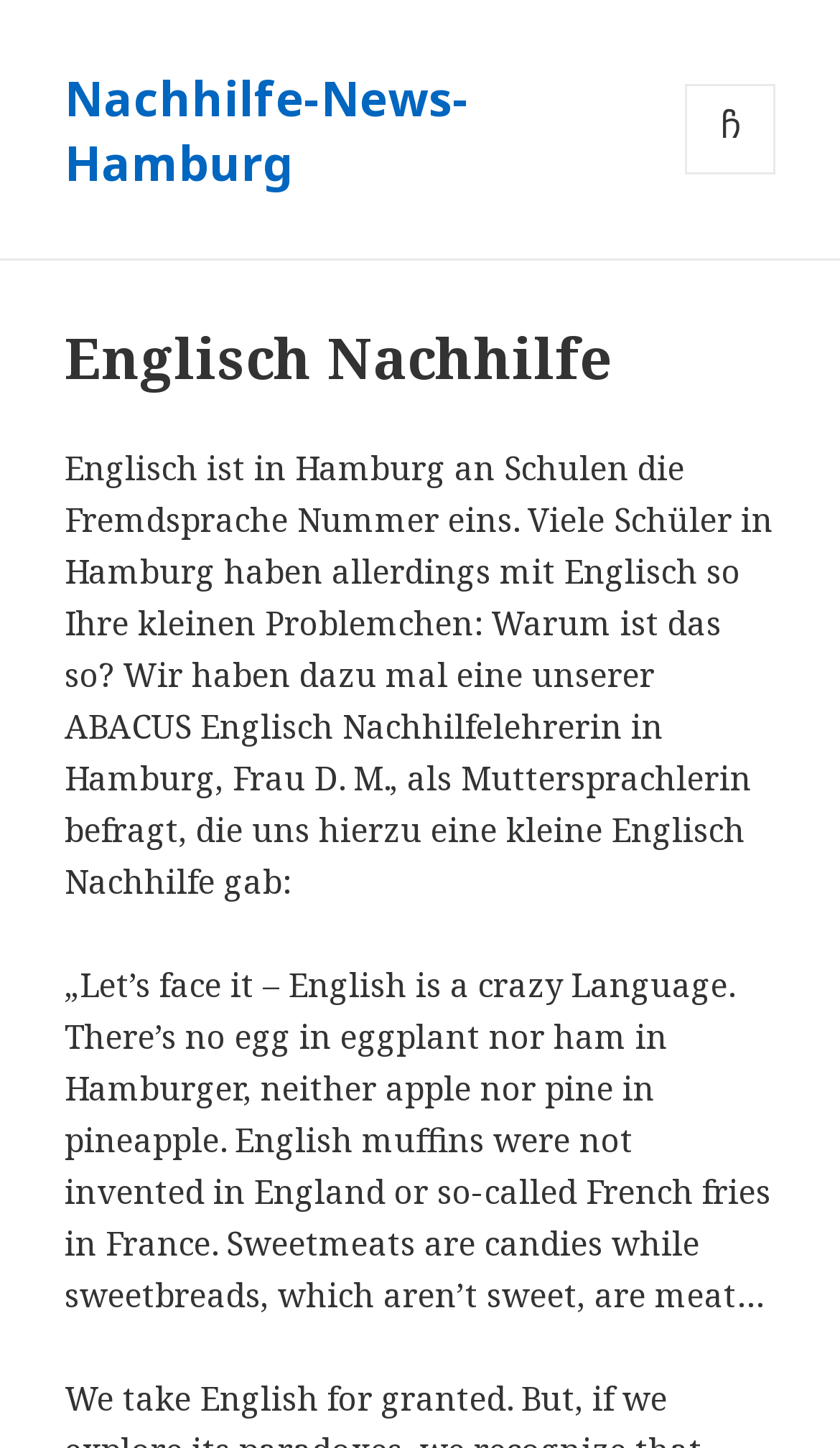Mark the bounding box of the element that matches the following description: "Back to products".

None